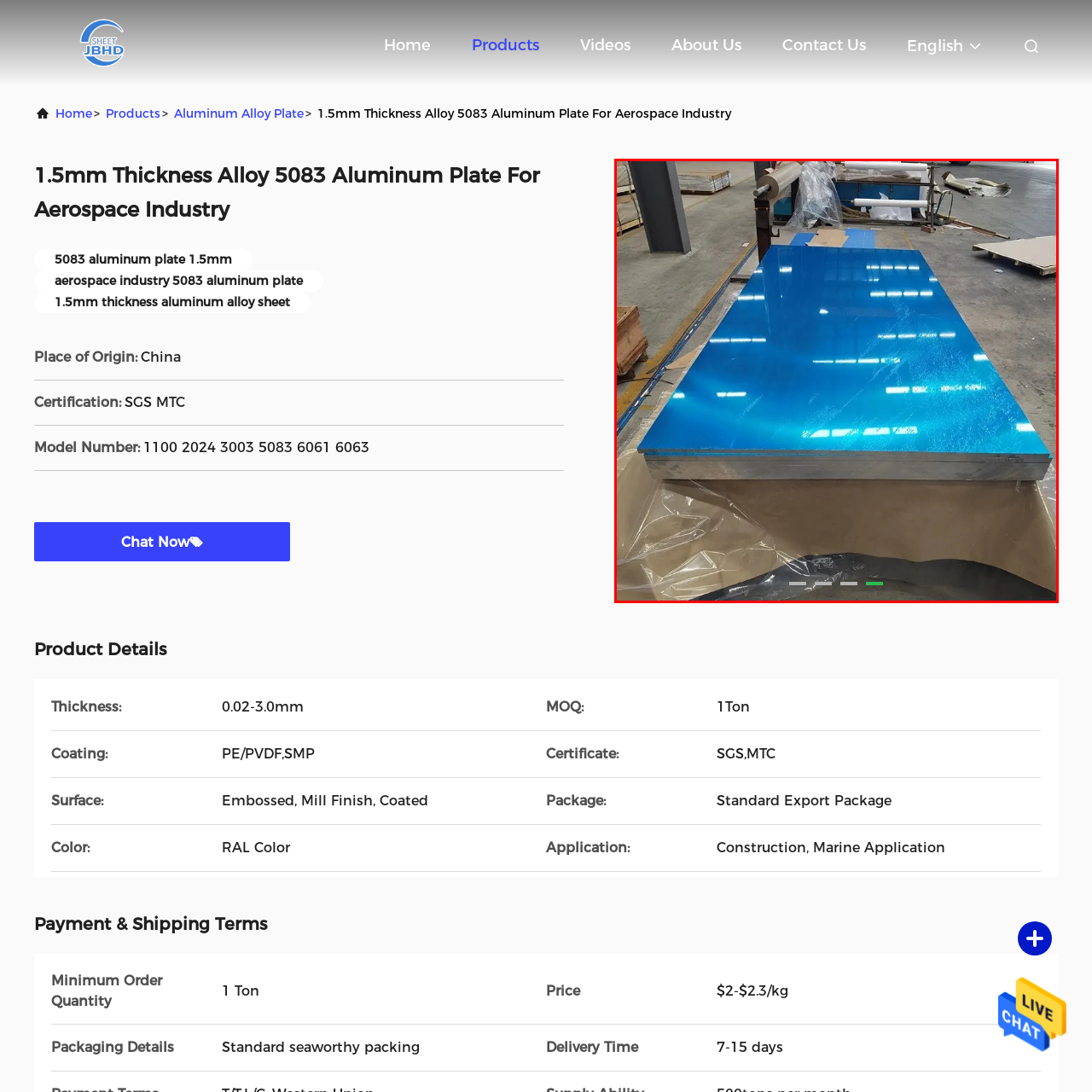What is the color of the reflective coating?
Take a close look at the image within the red bounding box and respond to the question with detailed information.

The color of the reflective coating can be identified by reading the caption, which describes the surface of the plate as having a 'reflective blue coating'.